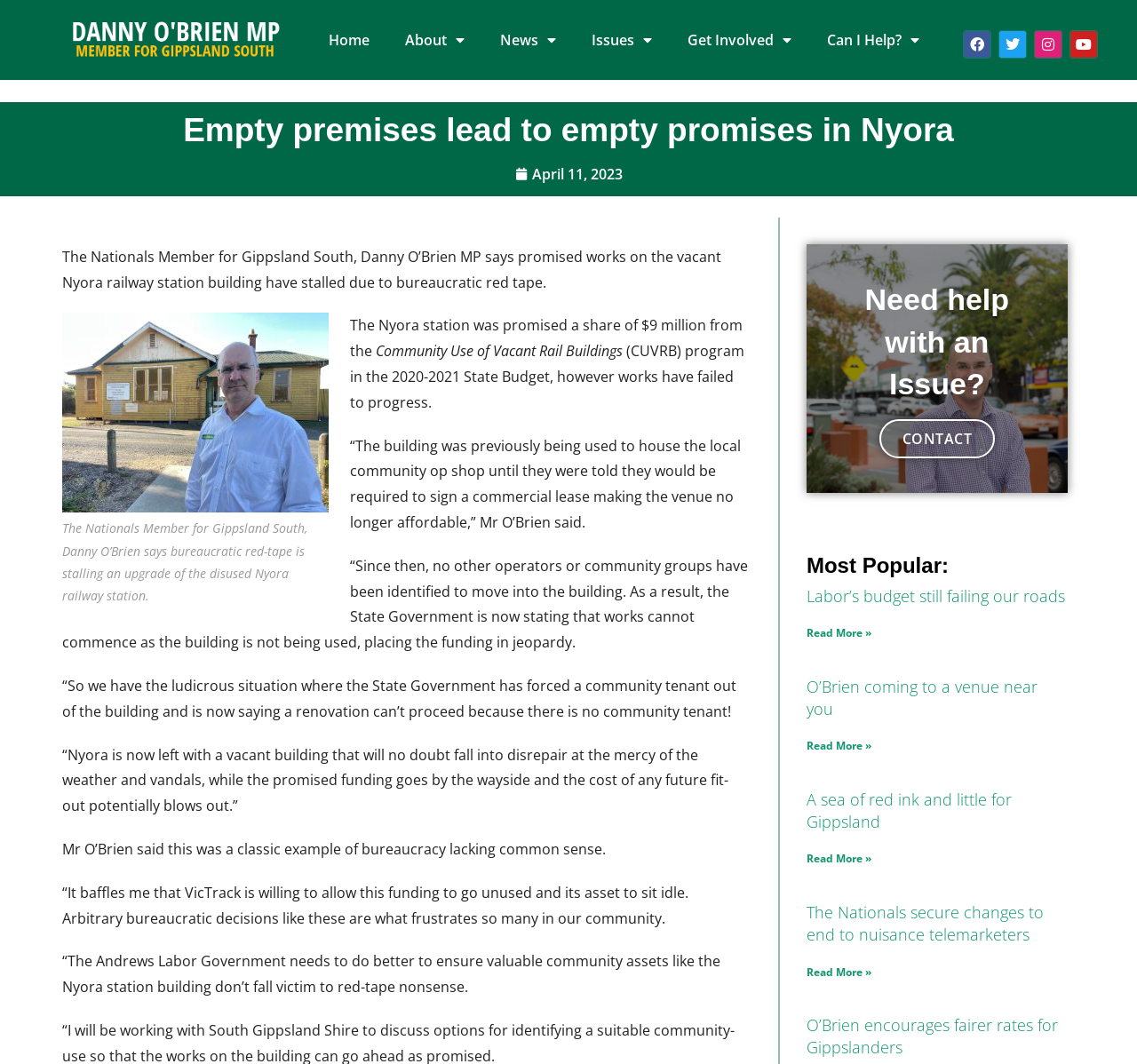Provide the bounding box coordinates of the HTML element described by the text: "Andrea Gamucci". The coordinates should be in the format [left, top, right, bottom] with values between 0 and 1.

None